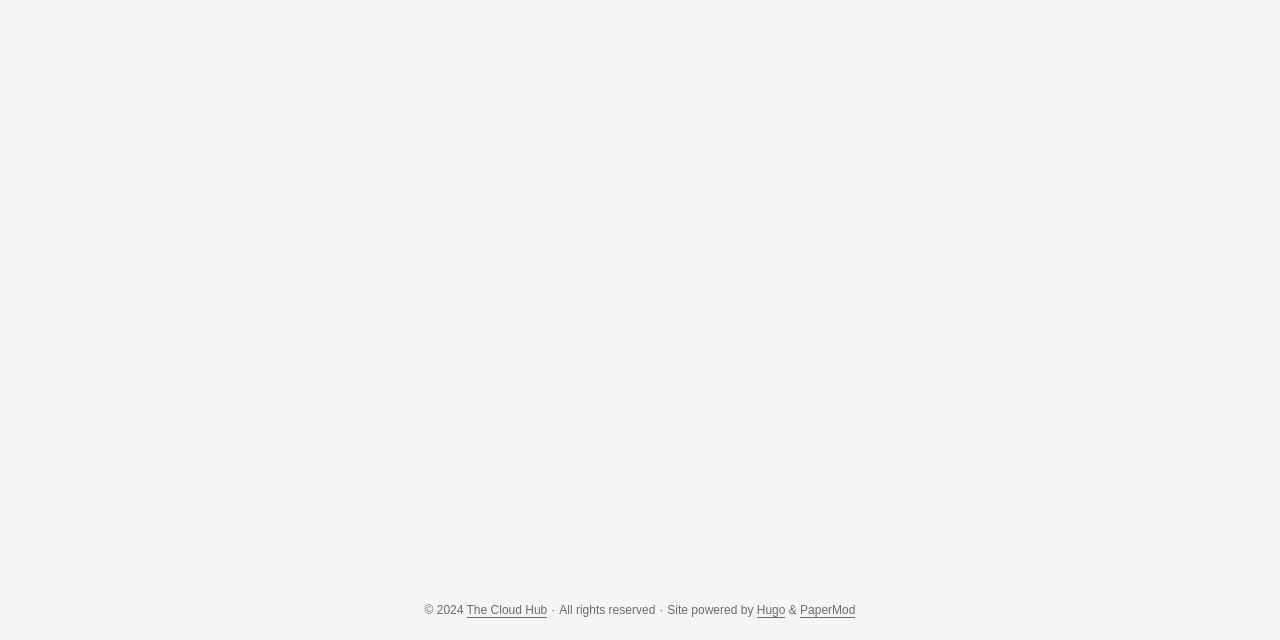Predict the bounding box coordinates for the UI element described as: "The Cloud Hub". The coordinates should be four float numbers between 0 and 1, presented as [left, top, right, bottom].

[0.364, 0.942, 0.428, 0.966]